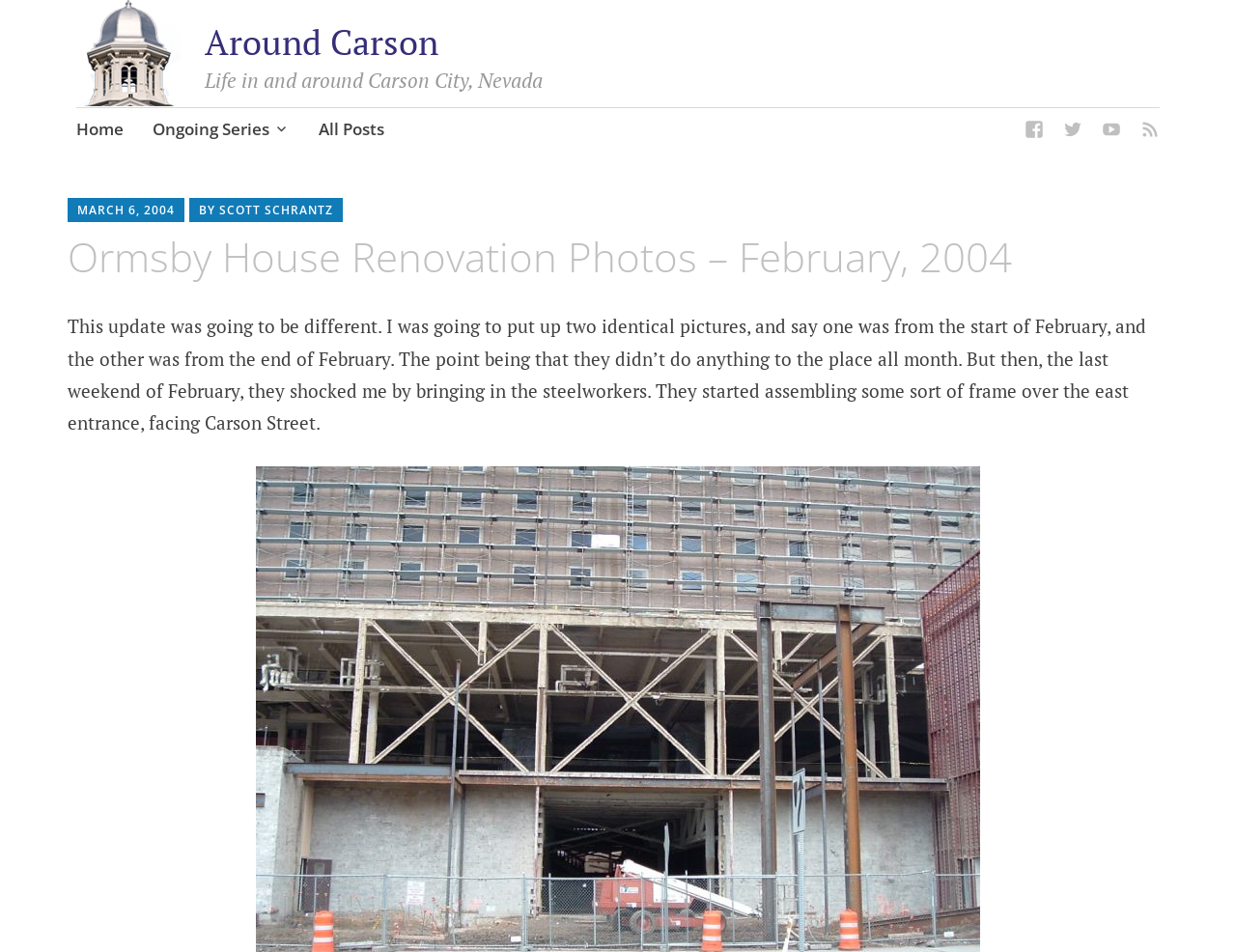Identify the bounding box coordinates of the clickable region required to complete the instruction: "Go to 'Home' page". The coordinates should be given as four float numbers within the range of 0 and 1, i.e., [left, top, right, bottom].

[0.061, 0.111, 0.1, 0.164]